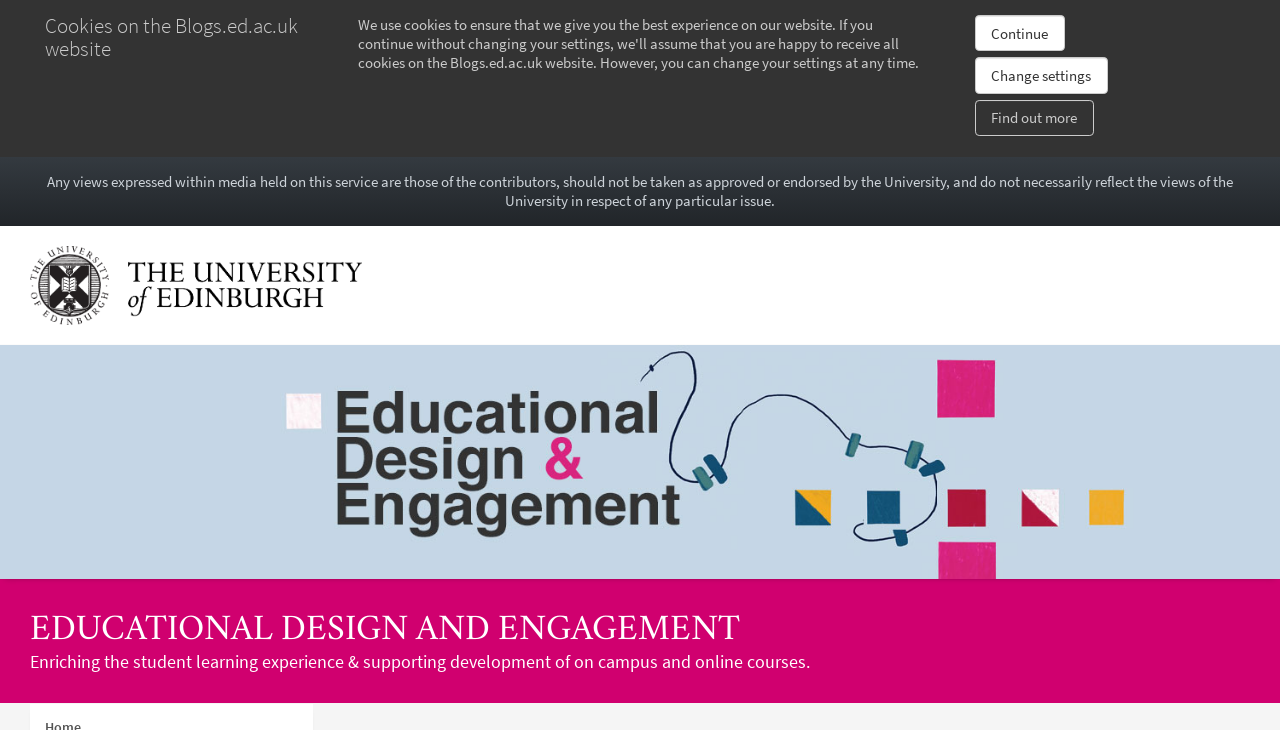What is the position of the 'Continue' button? Based on the screenshot, please respond with a single word or phrase.

Top-right